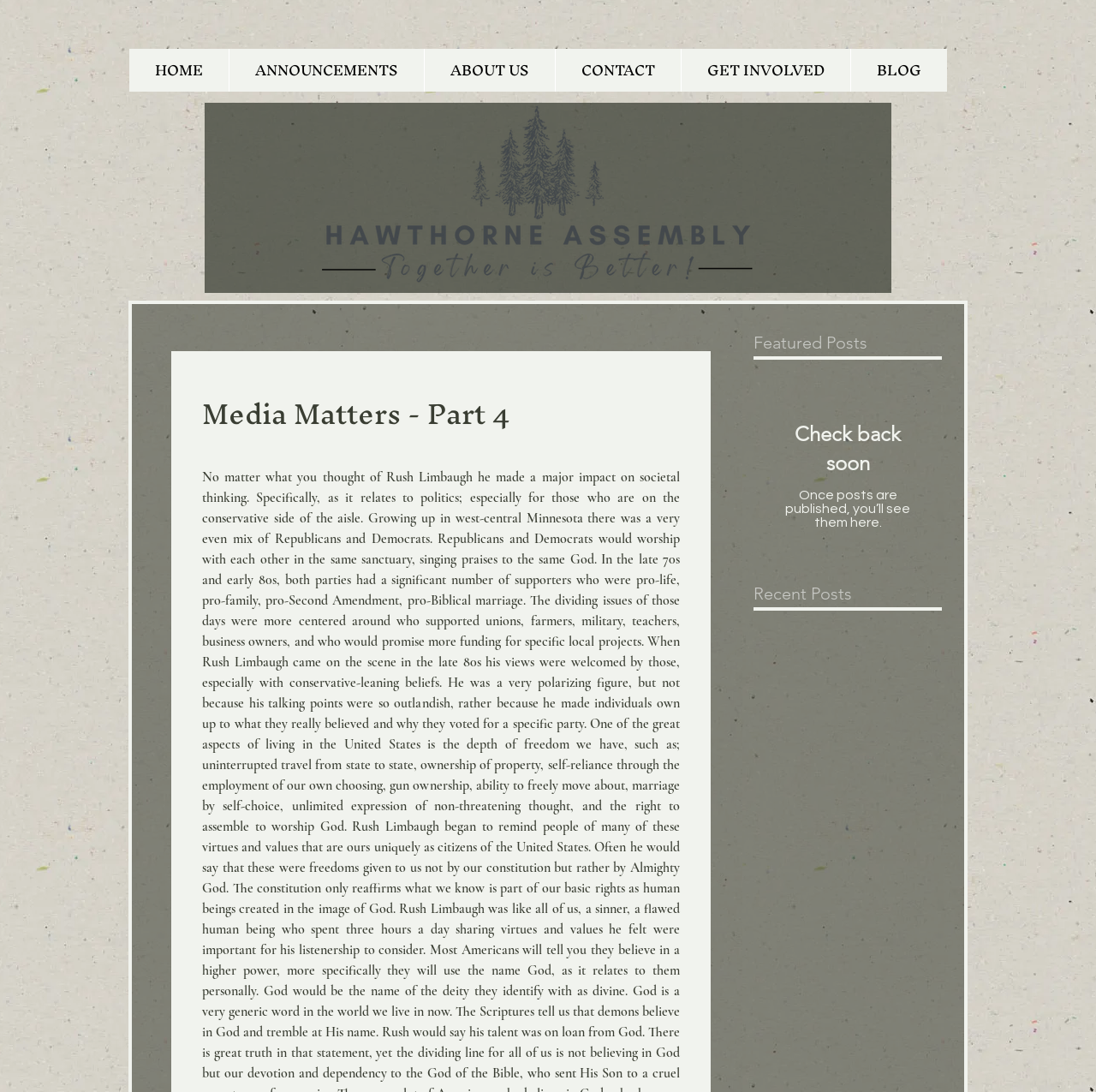Determine the main heading text of the webpage.

Media Matters - Part 4